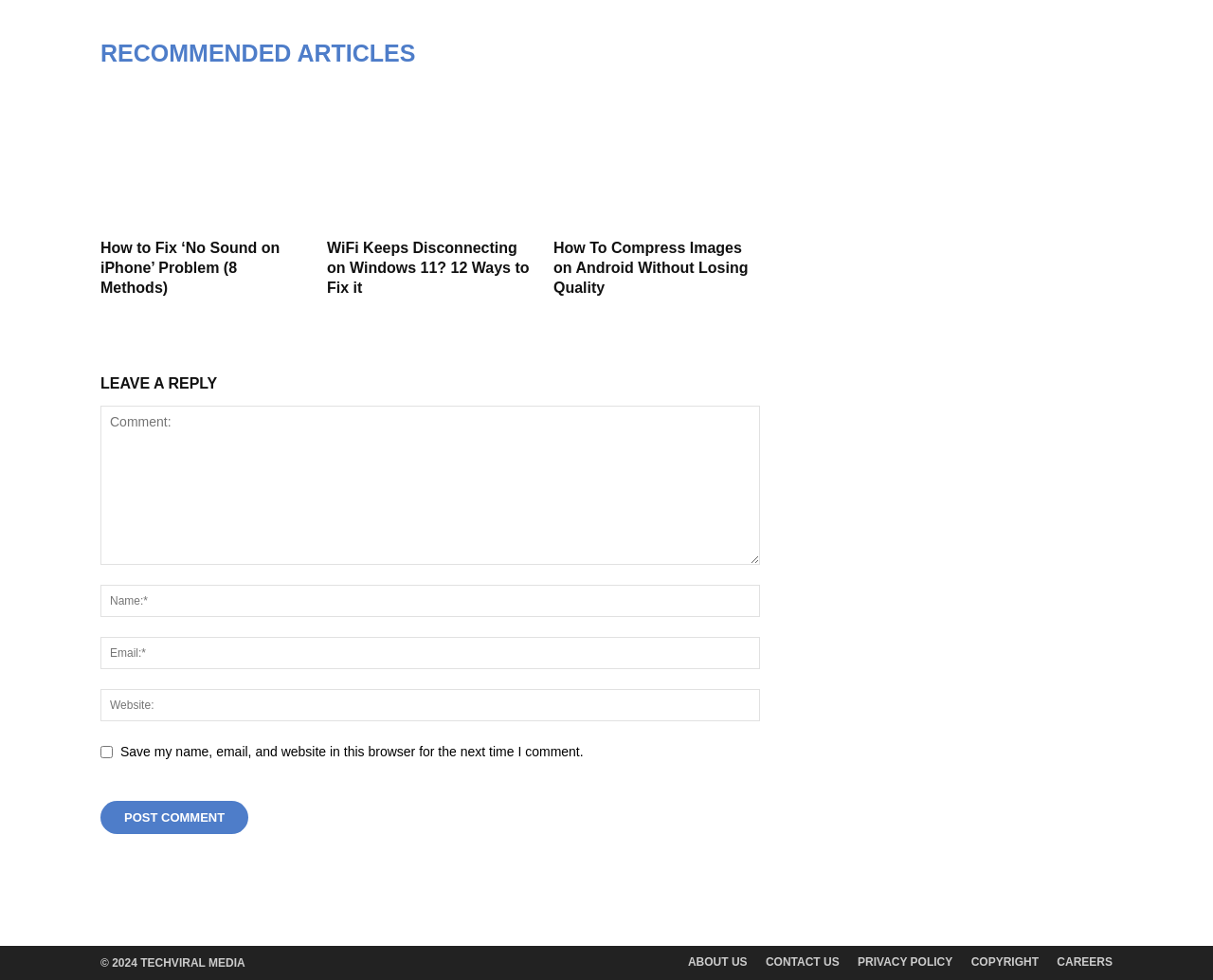How many ways are provided to fix WiFi disconnection on Windows 11?
Give a detailed and exhaustive answer to the question.

The link 'WiFi Keeps Disconnecting on Windows 11? 12 Ways to Fix it' suggests that the article provides 12 ways to fix WiFi disconnection issues on Windows 11.